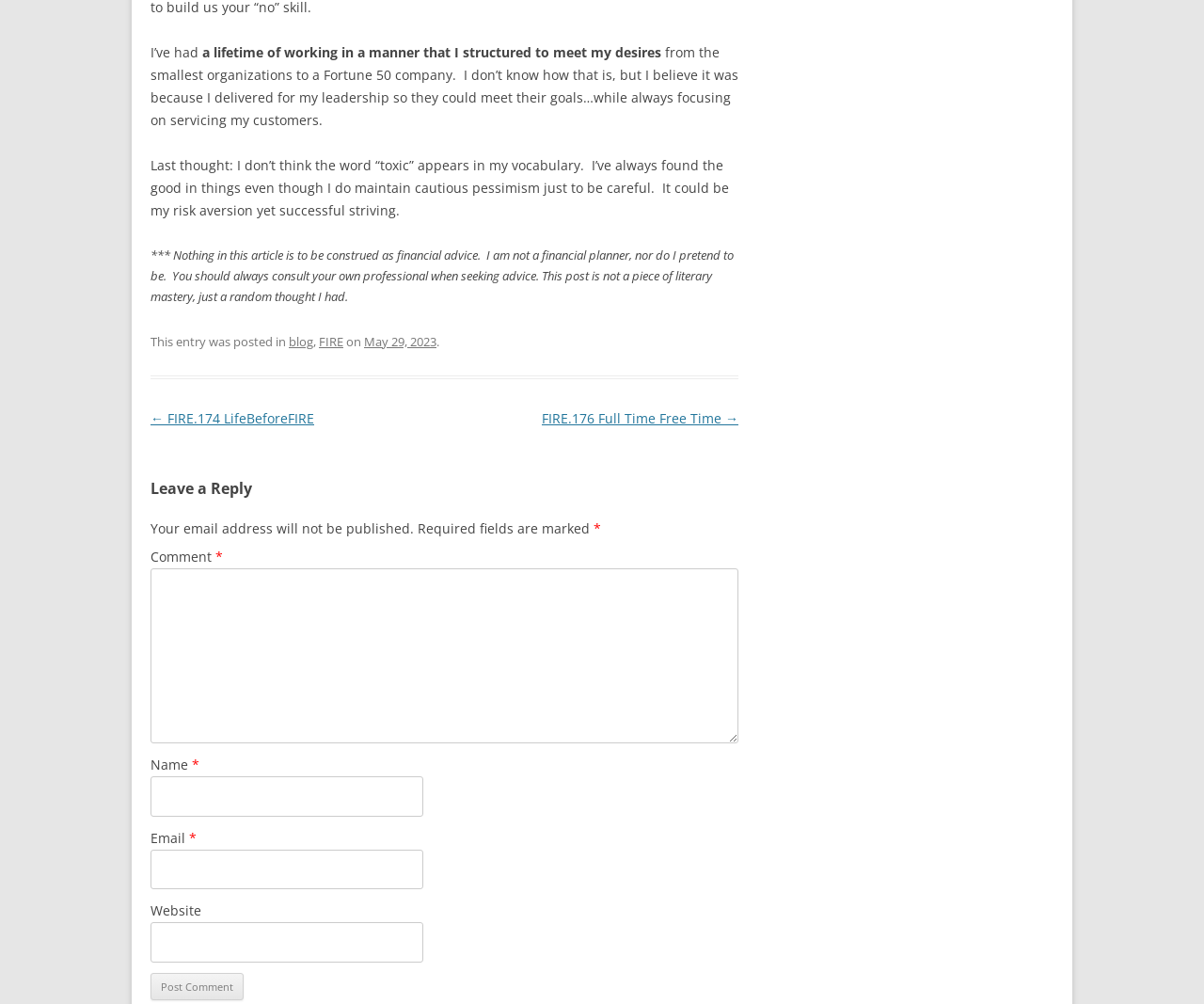Please identify the bounding box coordinates of the element I should click to complete this instruction: 'Enter your name'. The coordinates should be given as four float numbers between 0 and 1, like this: [left, top, right, bottom].

[0.125, 0.773, 0.351, 0.813]